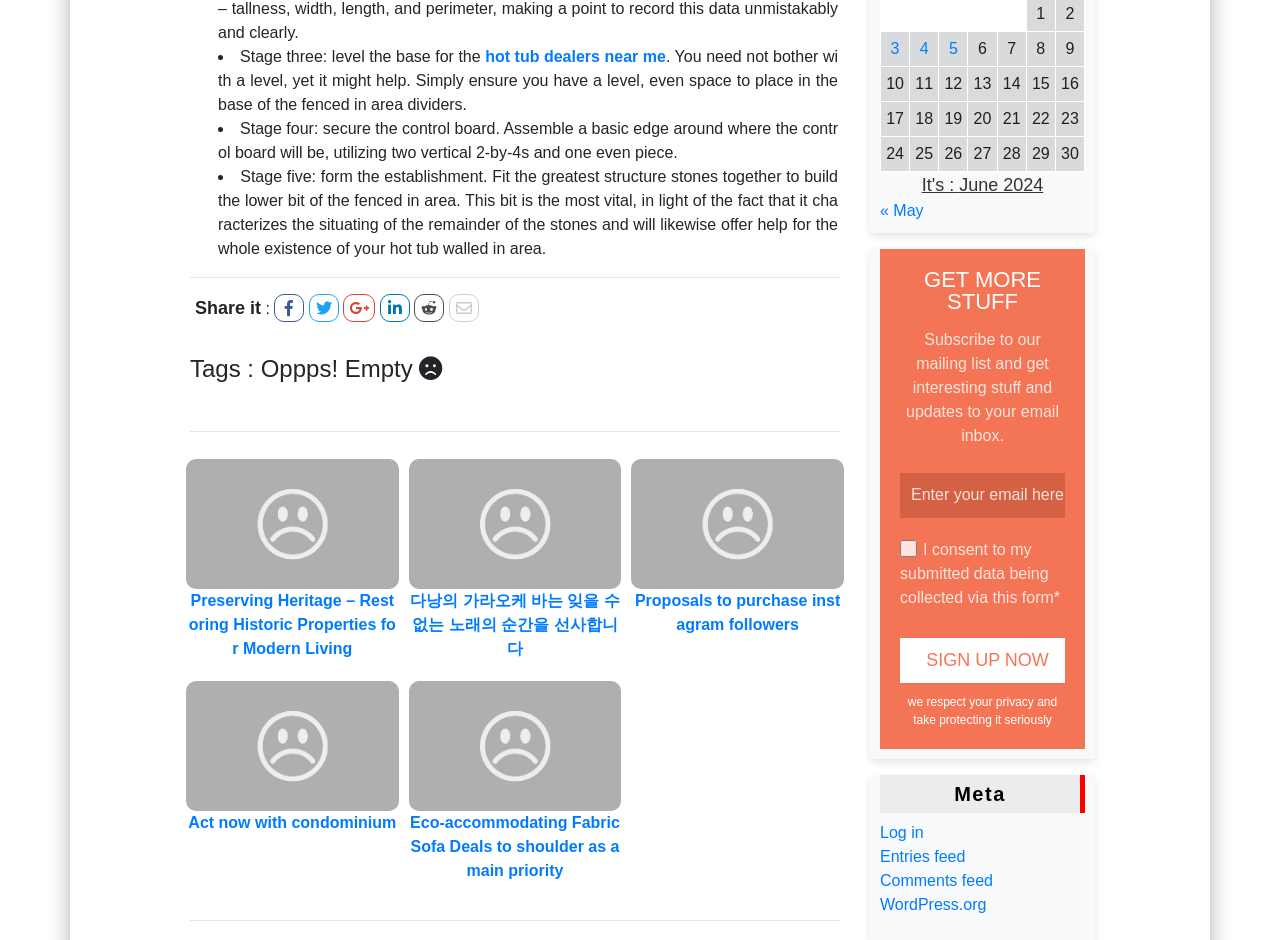Please locate the clickable area by providing the bounding box coordinates to follow this instruction: "Click the 'hot tub dealers near me' link".

[0.379, 0.051, 0.52, 0.069]